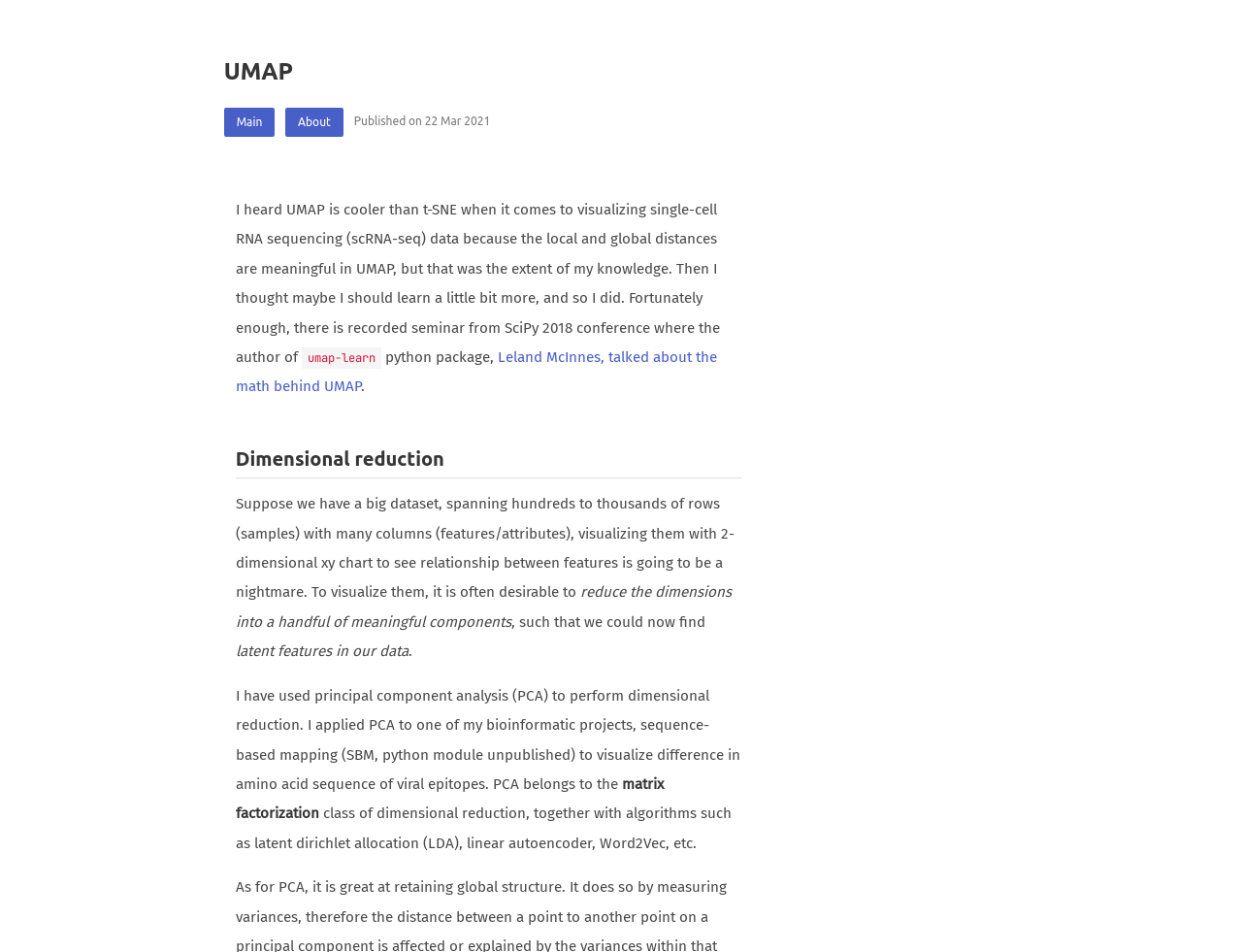What is the main topic of this webpage?
Look at the image and answer the question using a single word or phrase.

UMAP